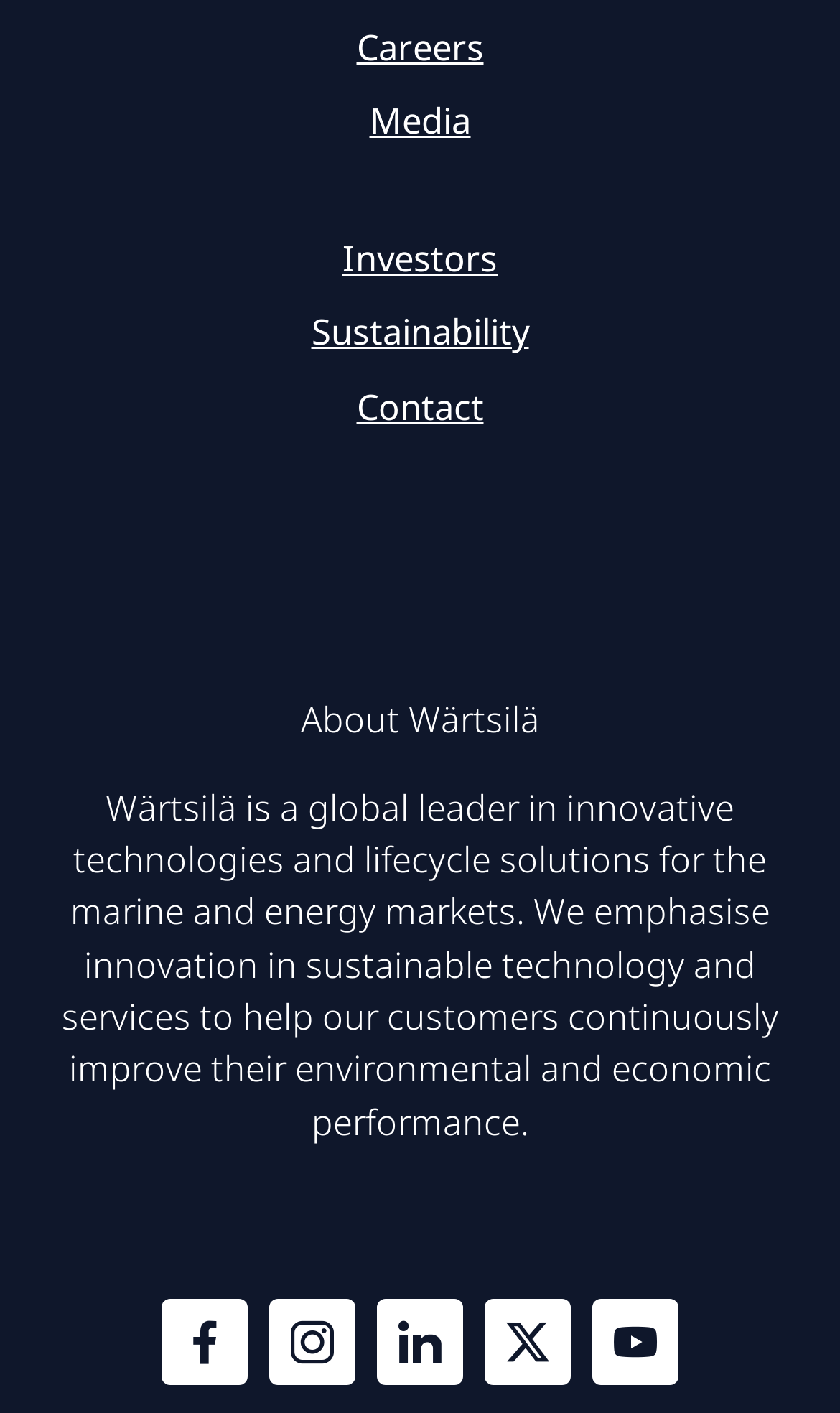How many navigation links are present in the footer? Refer to the image and provide a one-word or short phrase answer.

5